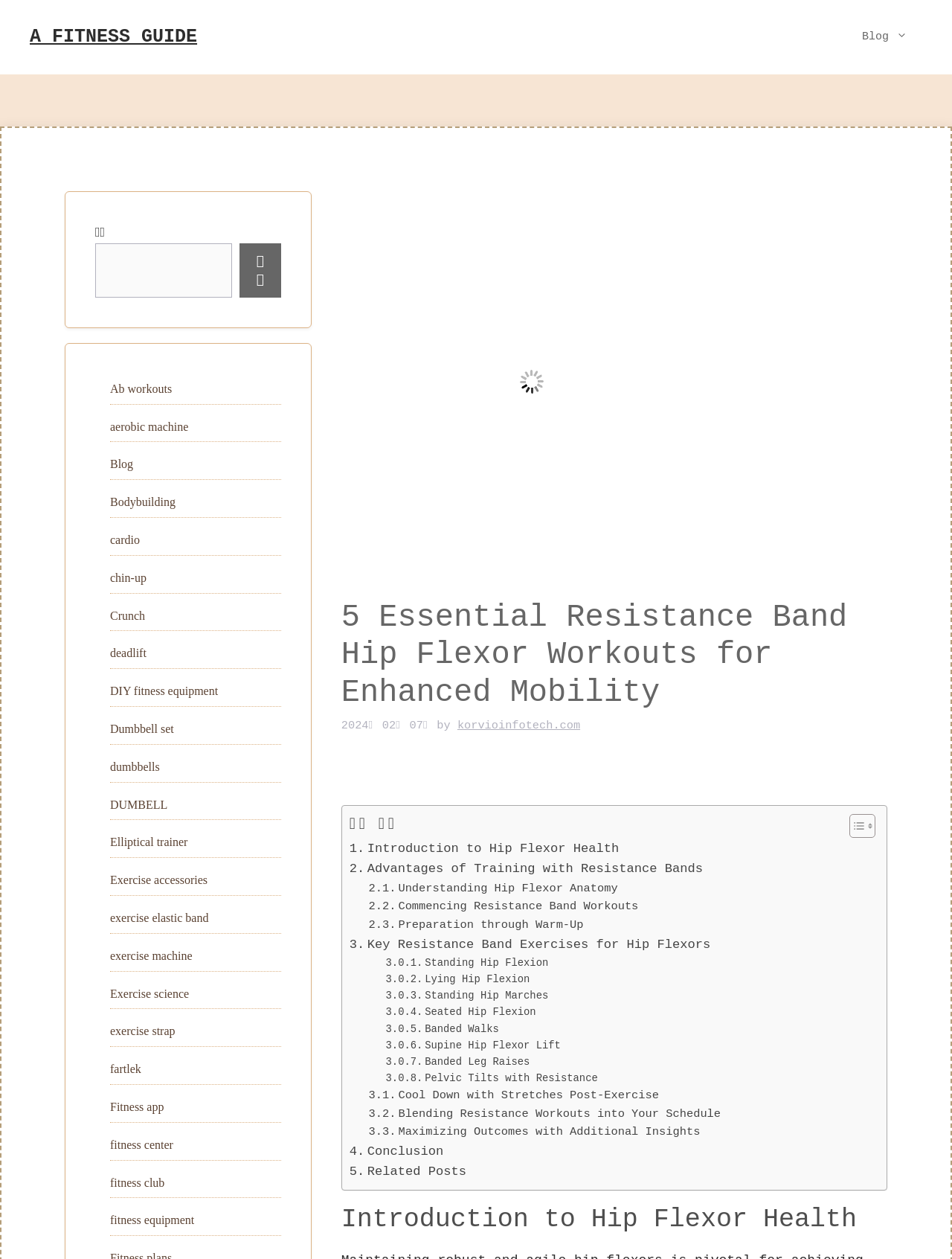Extract the top-level heading from the webpage and provide its text.

5 Essential Resistance Band Hip Flexor Workouts for Enhanced Mobility